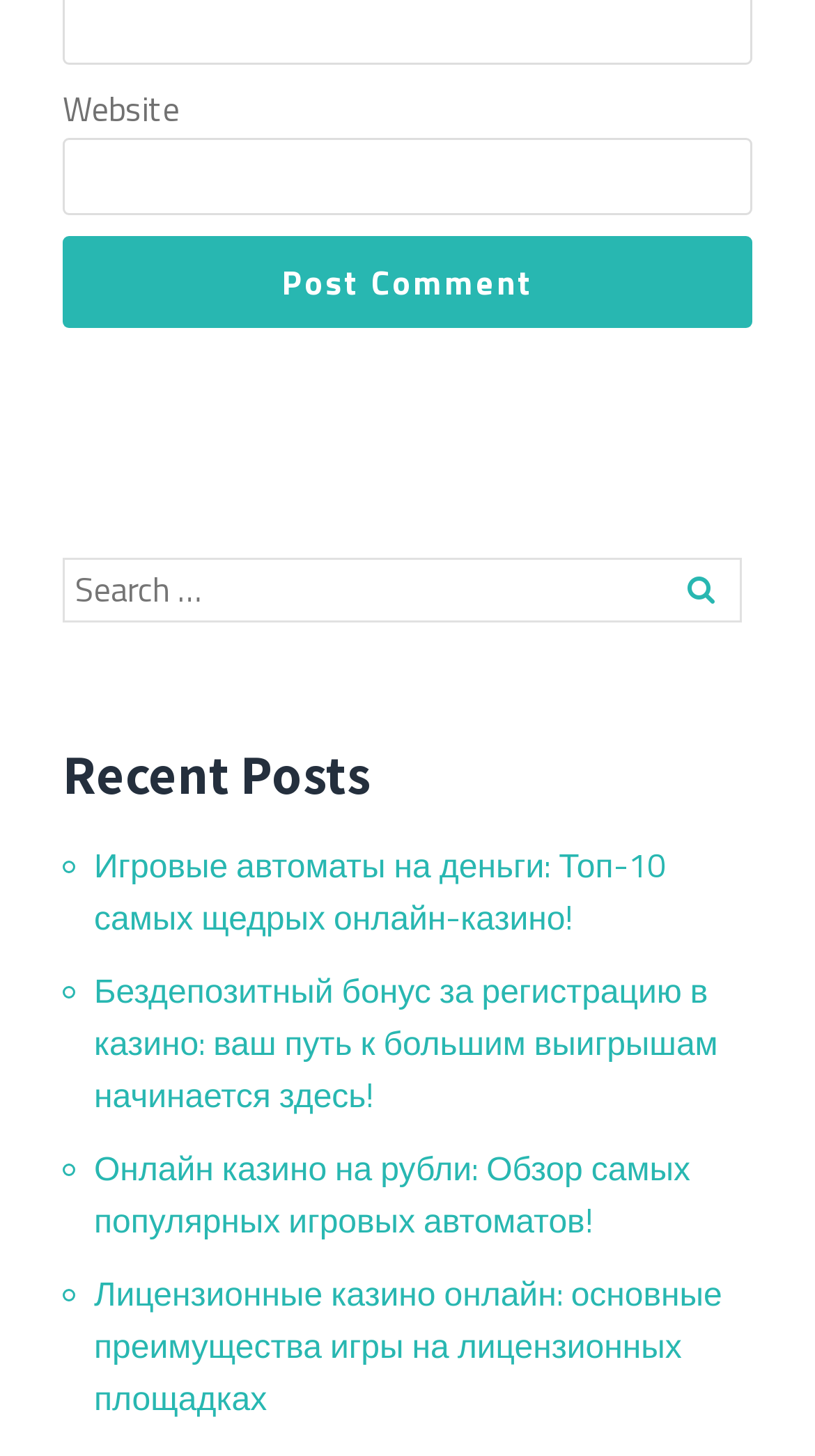Please reply to the following question with a single word or a short phrase:
What is the function of the search box?

To search